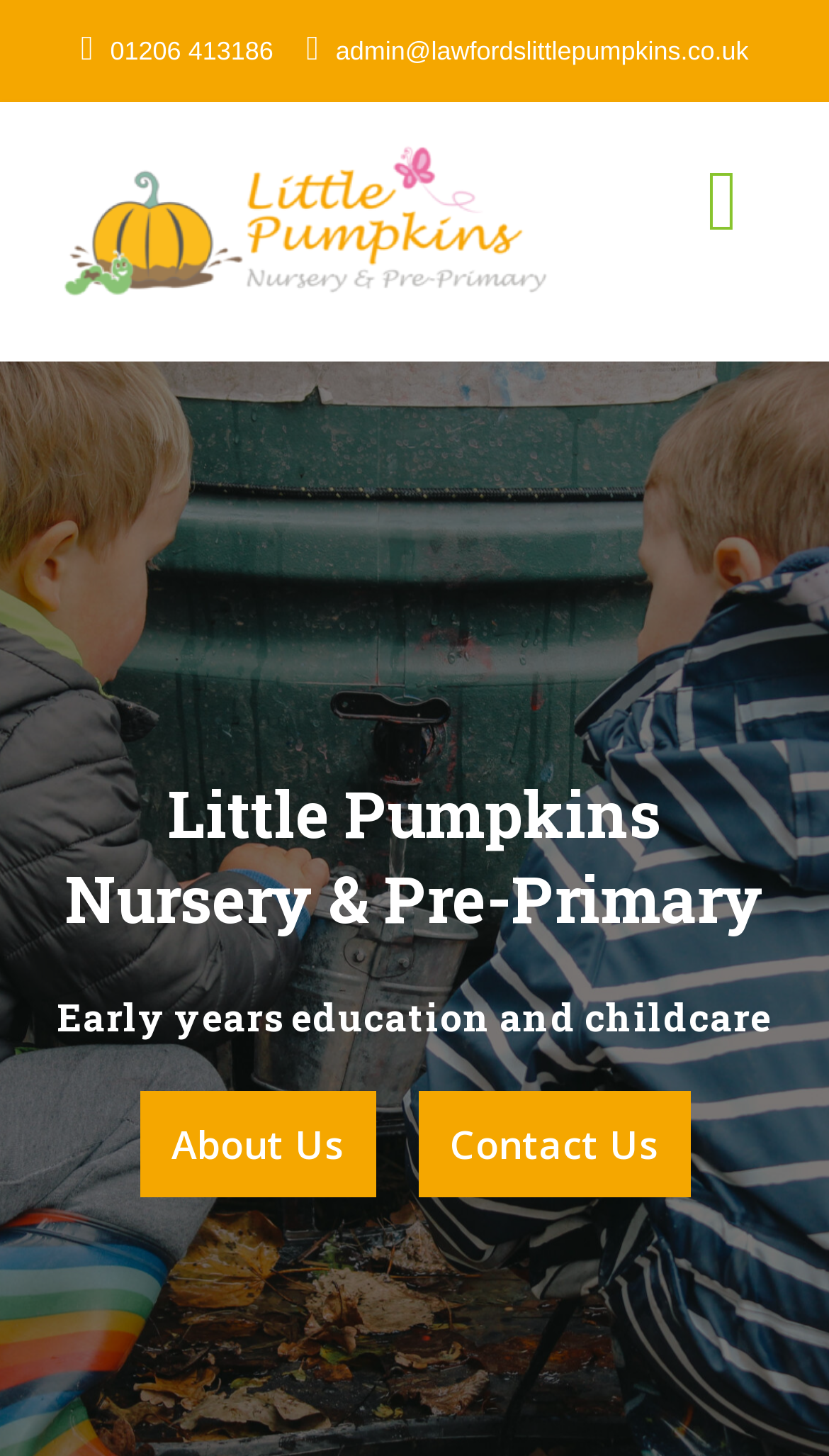Respond to the question with just a single word or phrase: 
What is the logo of Little Pumpkins Nursery & Pre-Primary?

Little Pumpkins Nursery & Pre-Primary Logo